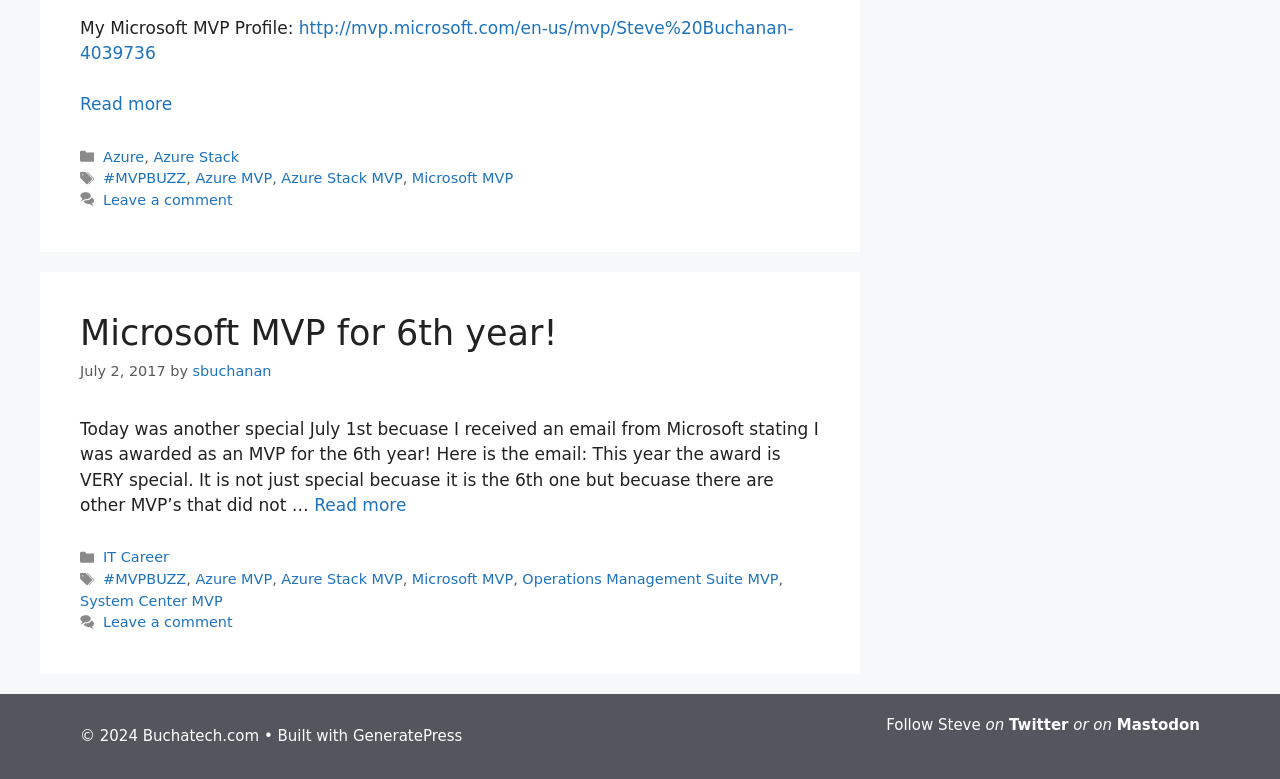Look at the image and write a detailed answer to the question: 
What is the author's name?

The author's name is mentioned in the link 'http://mvp.microsoft.com/en-us/mvp/Steve%20Buchanan-4039736' and also in the text 'by sbuchanan'.